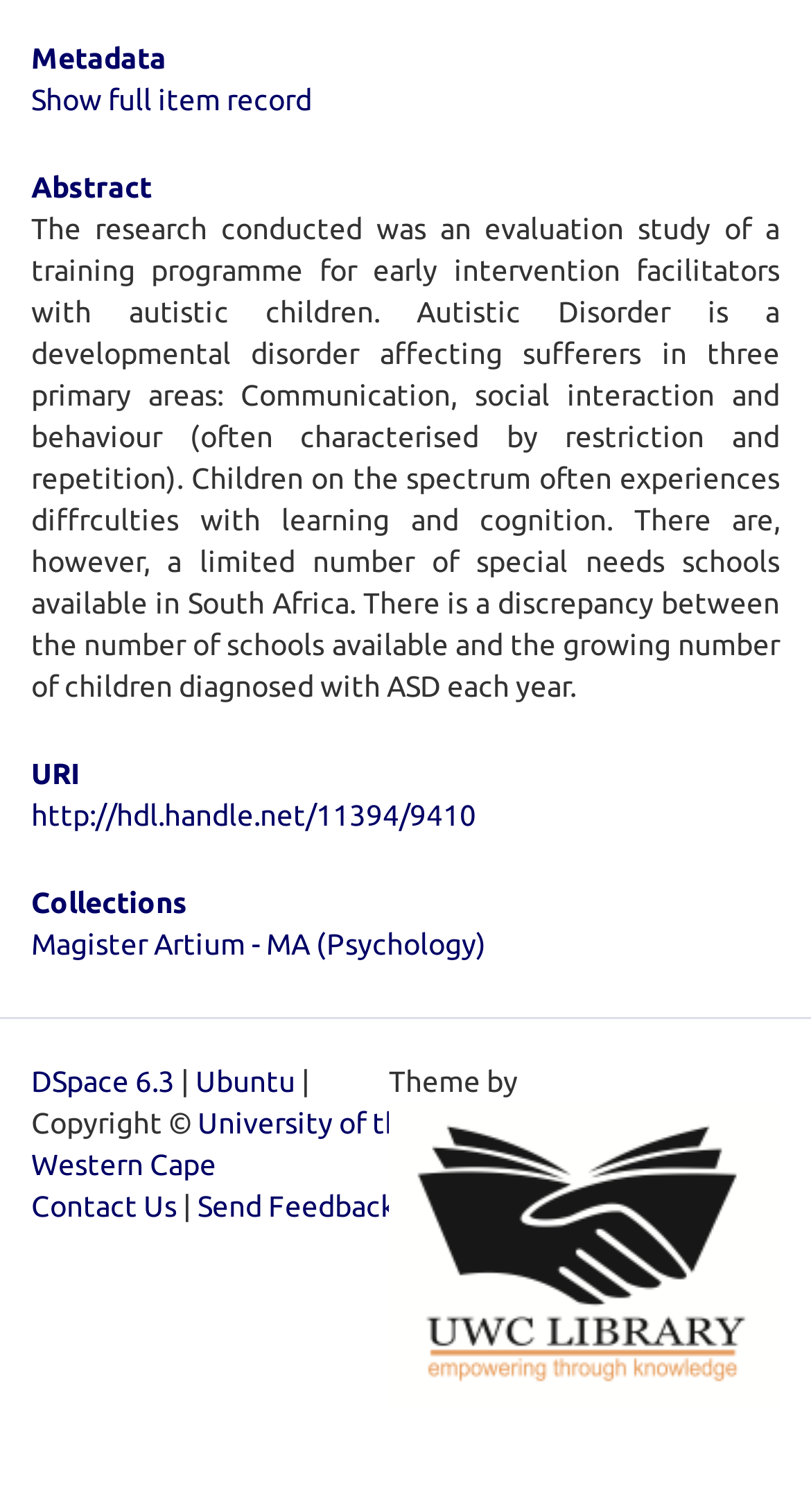Determine the bounding box coordinates of the clickable region to execute the instruction: "Visit the URI". The coordinates should be four float numbers between 0 and 1, denoted as [left, top, right, bottom].

[0.038, 0.528, 0.587, 0.55]